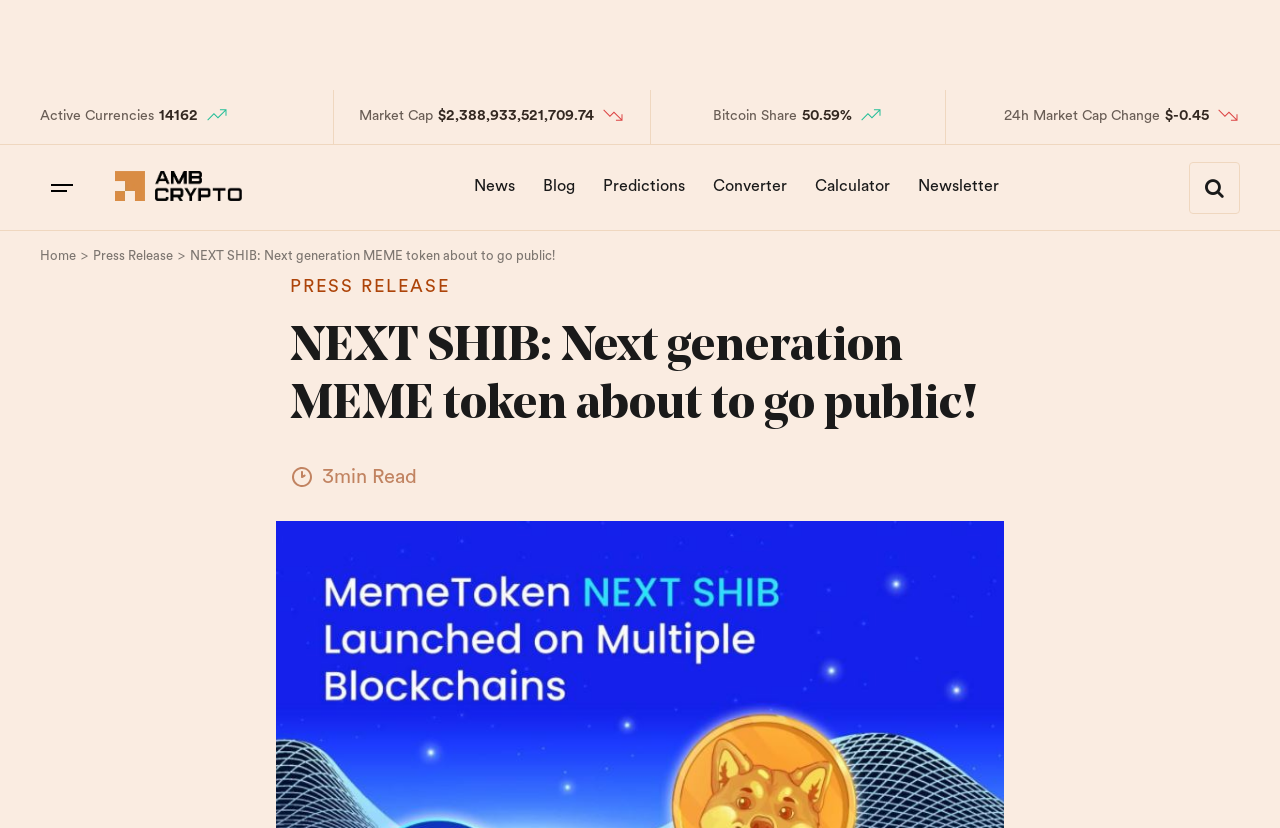Please locate the bounding box coordinates for the element that should be clicked to achieve the following instruction: "Click on the AMBCrypto link". Ensure the coordinates are given as four float numbers between 0 and 1, i.e., [left, top, right, bottom].

[0.09, 0.223, 0.189, 0.248]